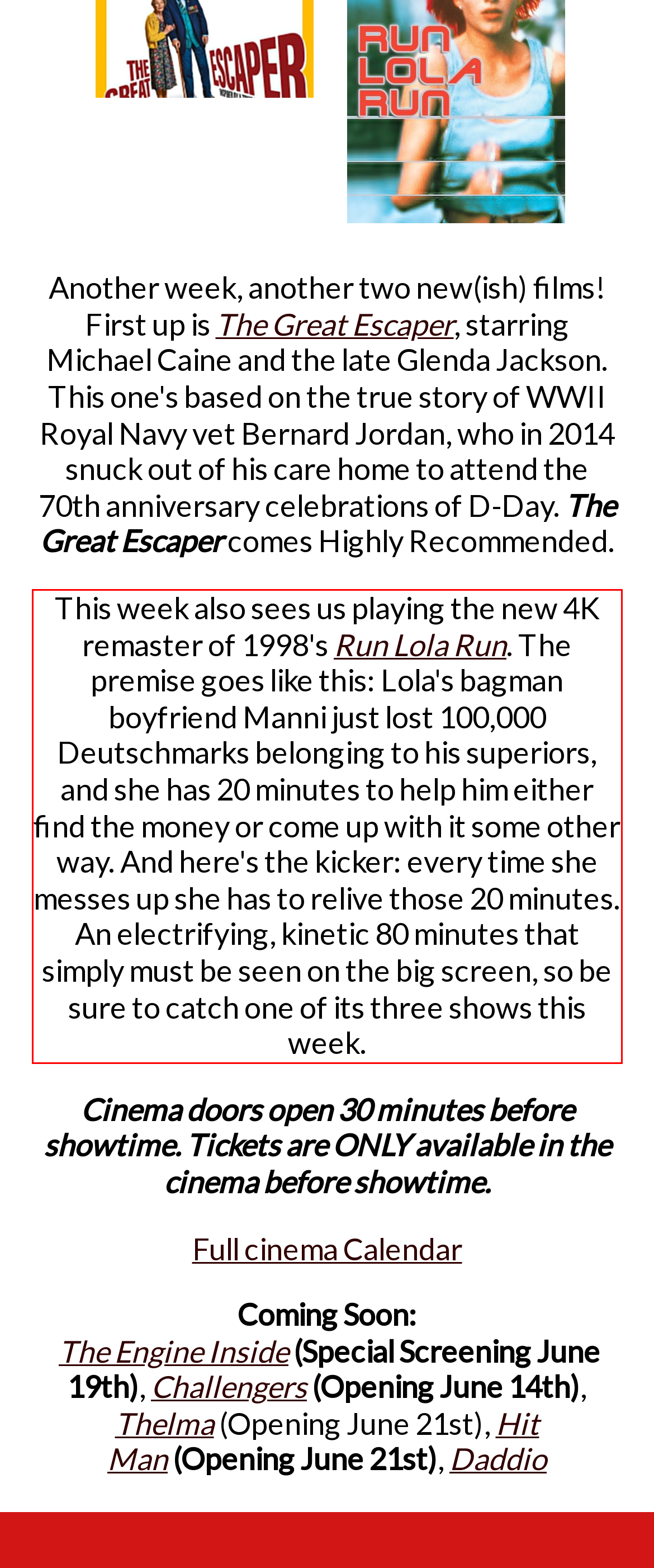The screenshot you have been given contains a UI element surrounded by a red rectangle. Use OCR to read and extract the text inside this red rectangle.

This week also sees us playing the new 4K remaster of 1998's Run Lola Run. The premise goes like this: Lola's bagman boyfriend Manni just lost 100,000 Deutschmarks belonging to his superiors, and she has 20 minutes to help him either find the money or come up with it some other way. And here's the kicker: every time she messes up she has to relive those 20 minutes. An electrifying, kinetic 80 minutes that simply must be seen on the big screen, so be sure to catch one of its three shows this week.